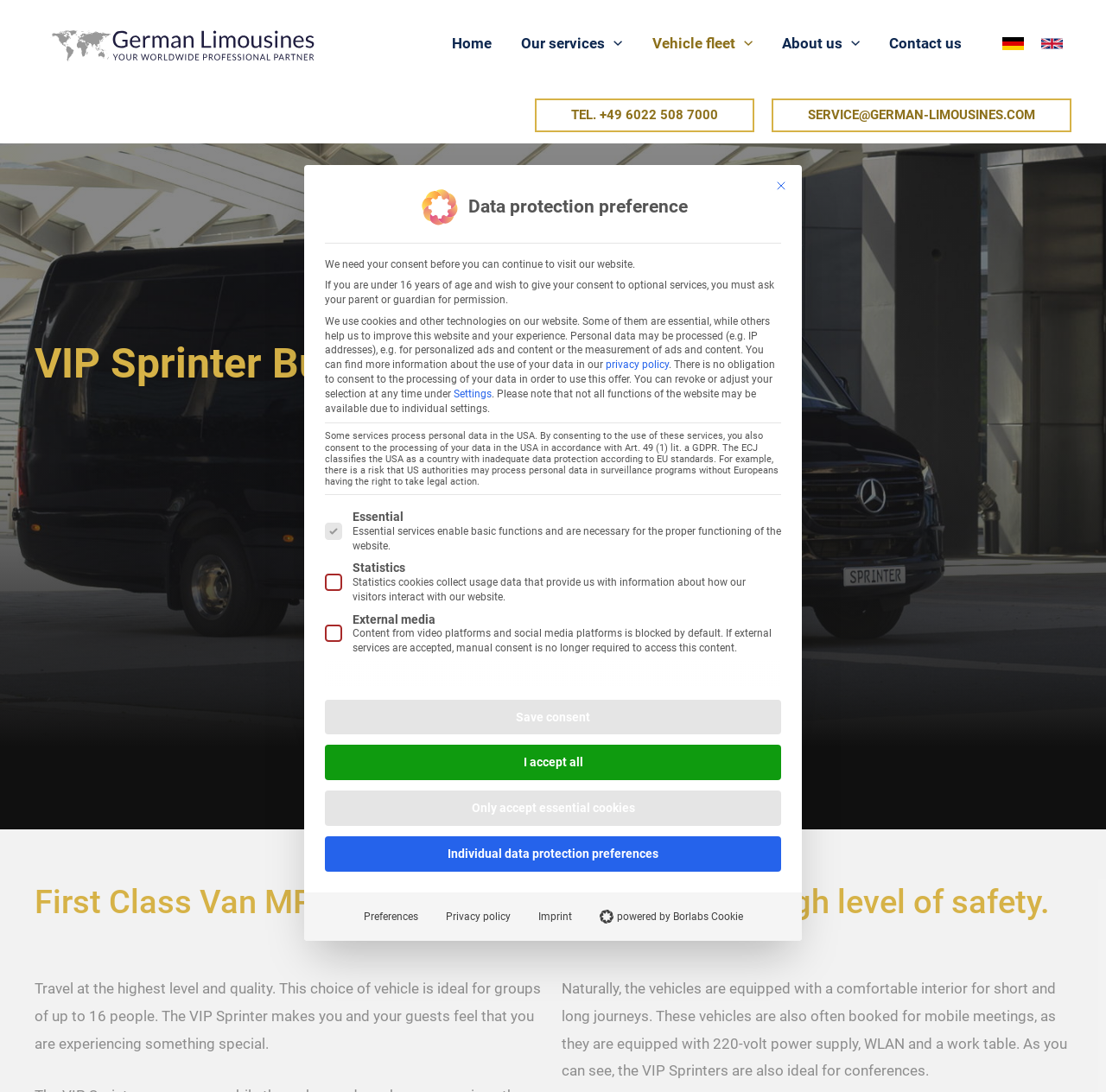Determine the bounding box coordinates for the area that should be clicked to carry out the following instruction: "Click the 'TEL. +49 6022 508 7000' link".

[0.484, 0.09, 0.682, 0.121]